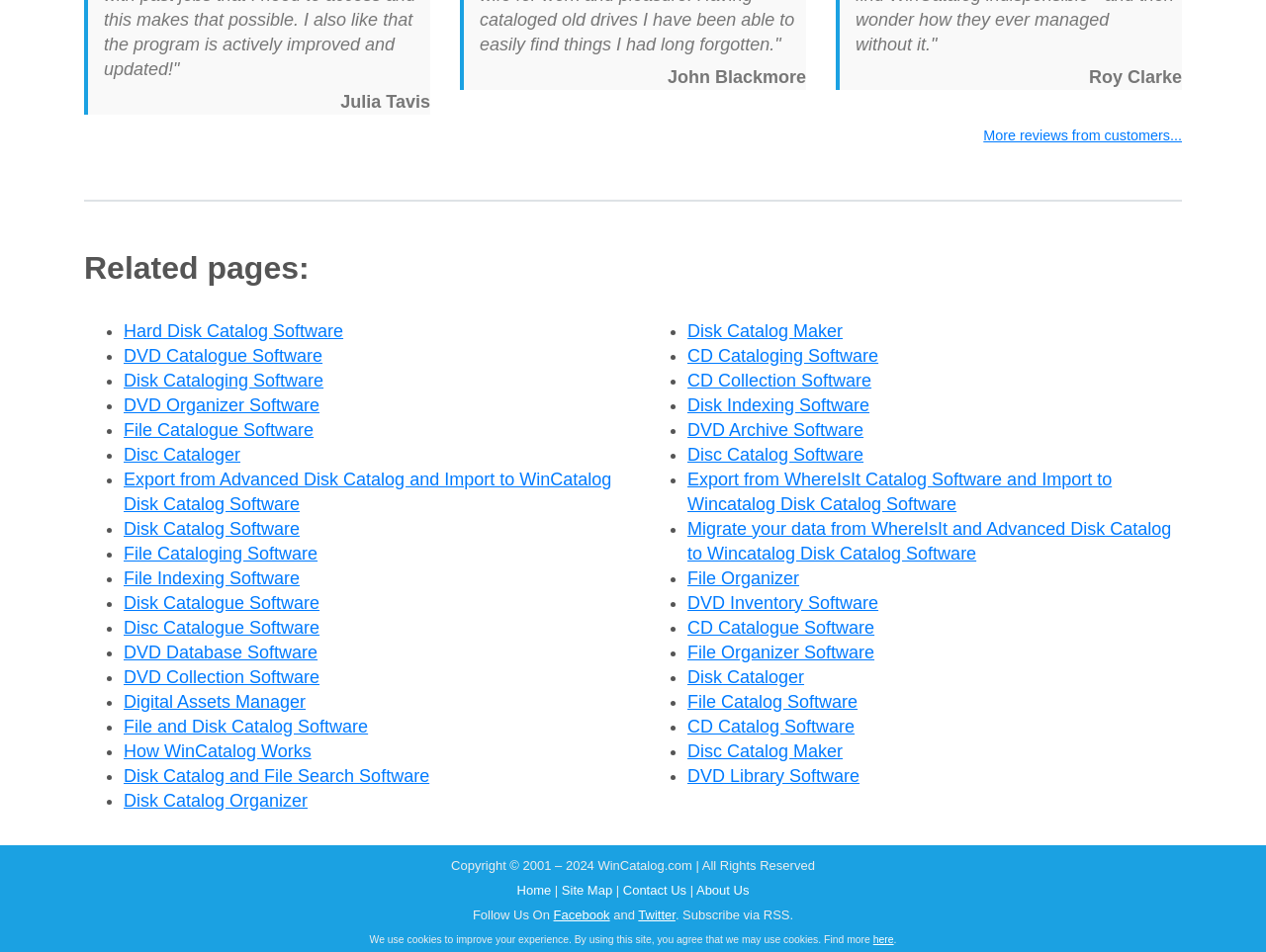Provide a single word or phrase answer to the question: 
What is the copyright year range?

2001 – 2024